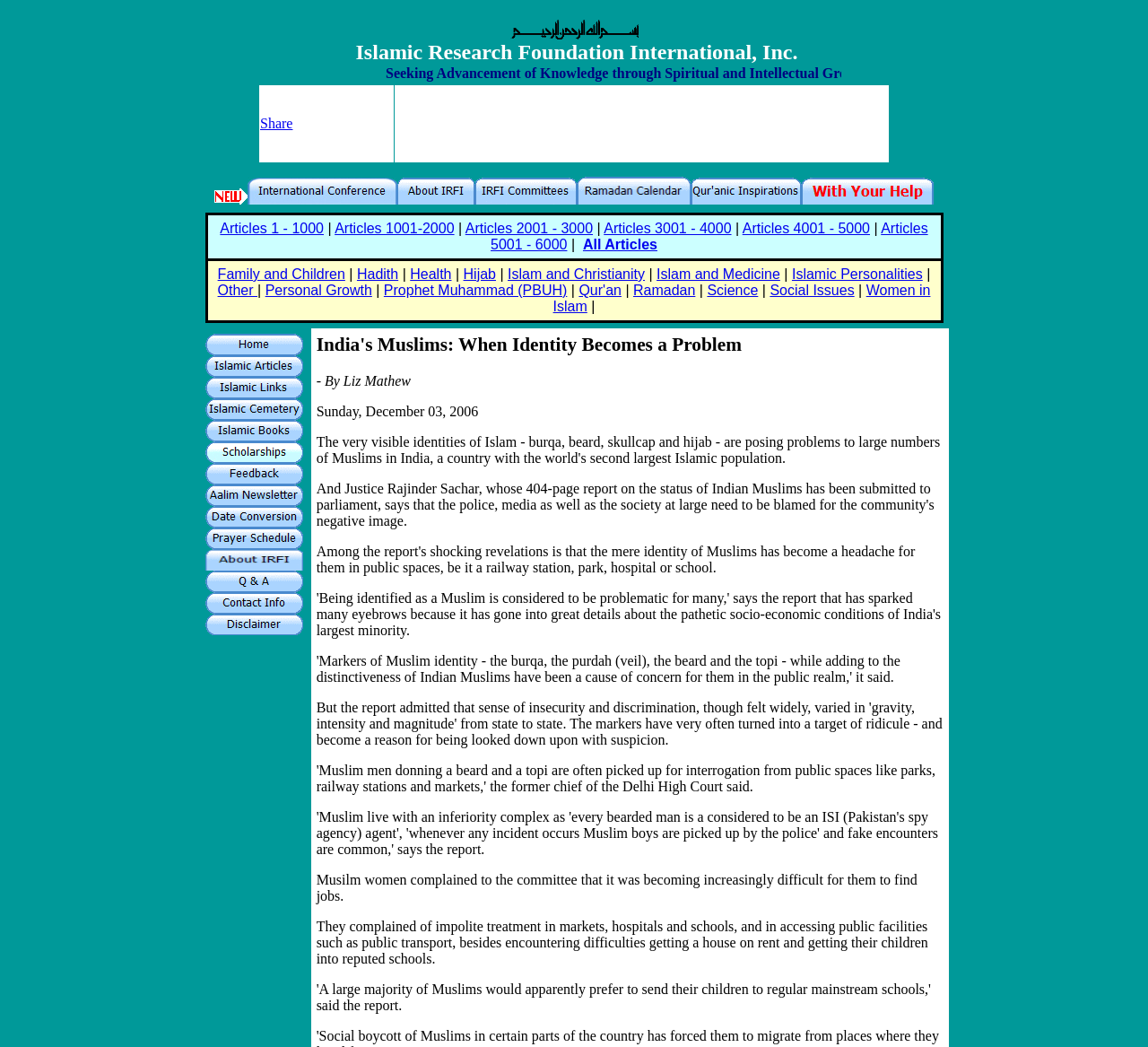Determine the bounding box coordinates for the area that needs to be clicked to fulfill this task: "Read the Non-discrimination Policy". The coordinates must be given as four float numbers between 0 and 1, i.e., [left, top, right, bottom].

None